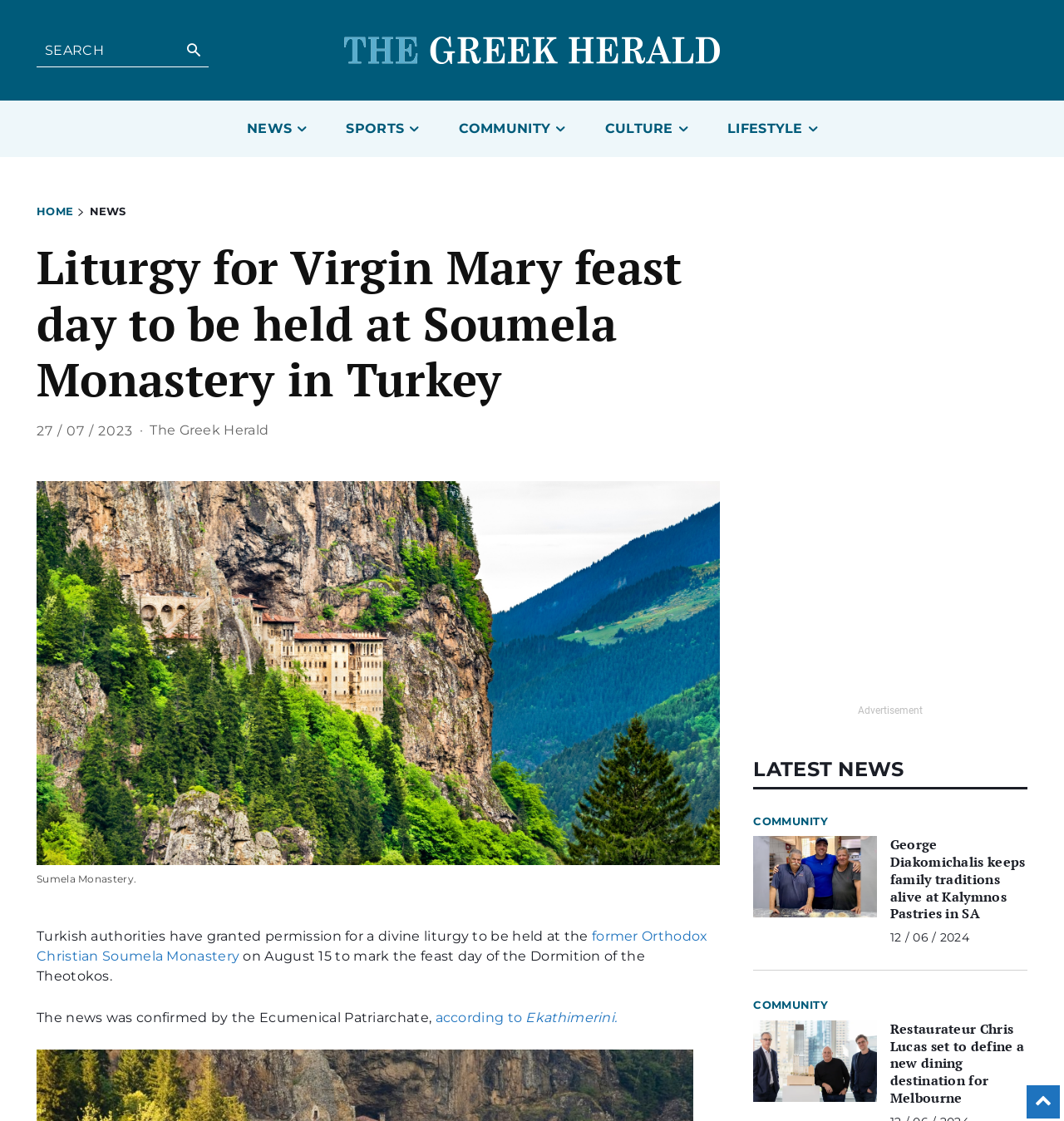Locate the UI element that matches the description The Greek Herald in the webpage screenshot. Return the bounding box coordinates in the format (top-left x, top-left y, bottom-right x, bottom-right y), with values ranging from 0 to 1.

[0.141, 0.375, 0.252, 0.393]